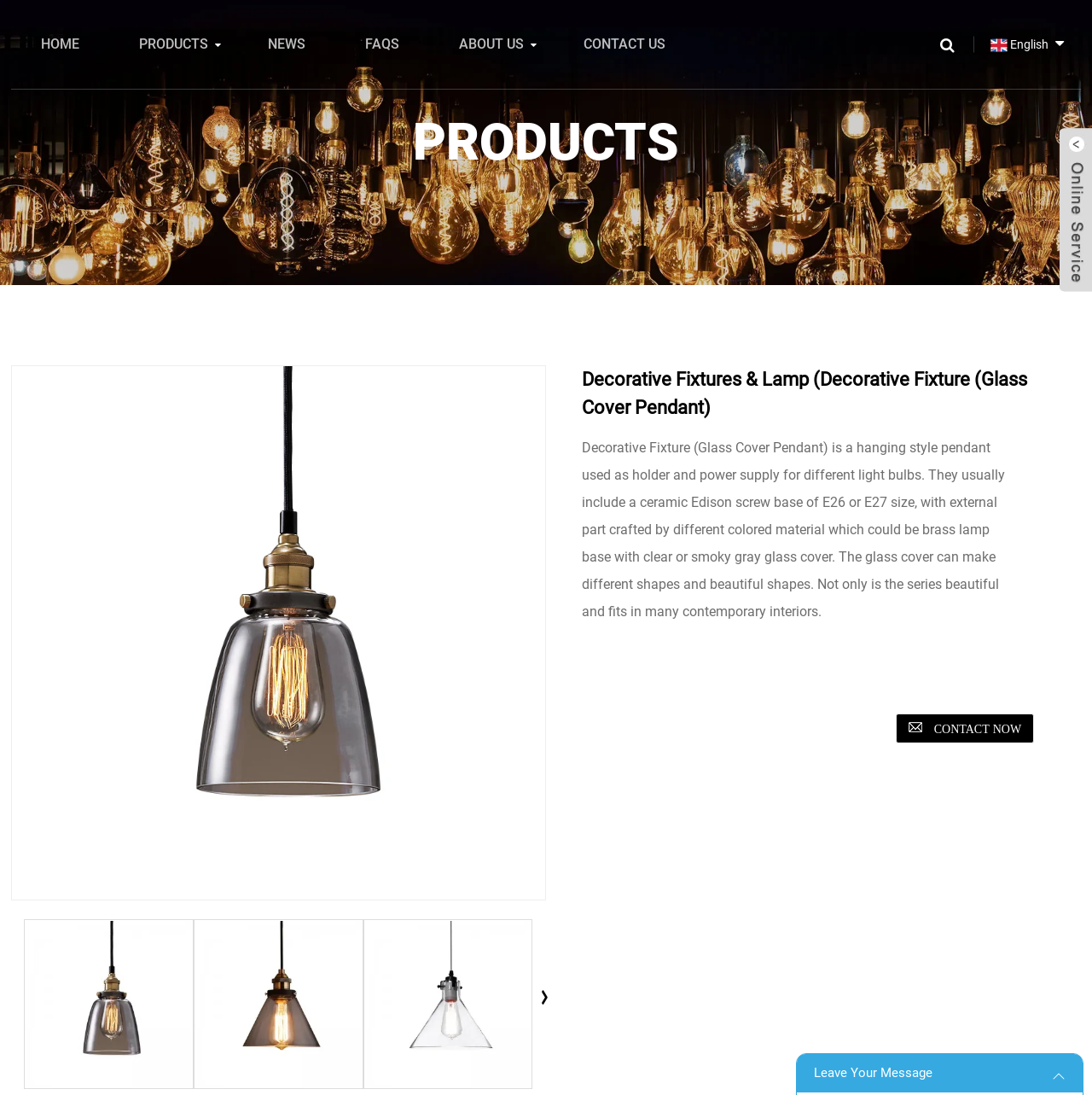Could you highlight the region that needs to be clicked to execute the instruction: "View the product details of Decorative Fixtures & Lamp"?

[0.011, 0.334, 0.499, 0.822]